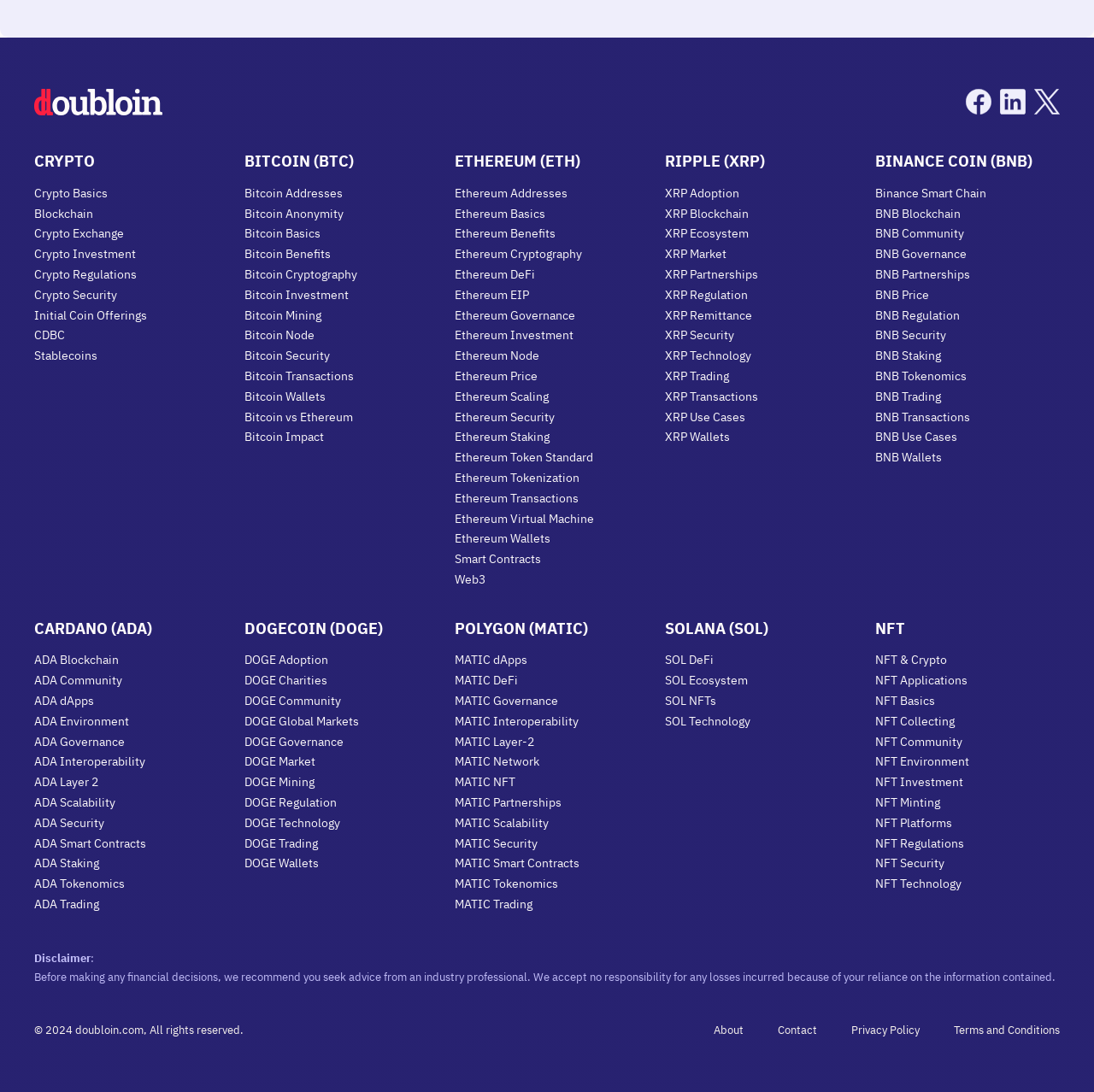Find the bounding box coordinates of the clickable region needed to perform the following instruction: "Explore Ethereum DeFi". The coordinates should be provided as four float numbers between 0 and 1, i.e., [left, top, right, bottom].

[0.416, 0.243, 0.489, 0.262]